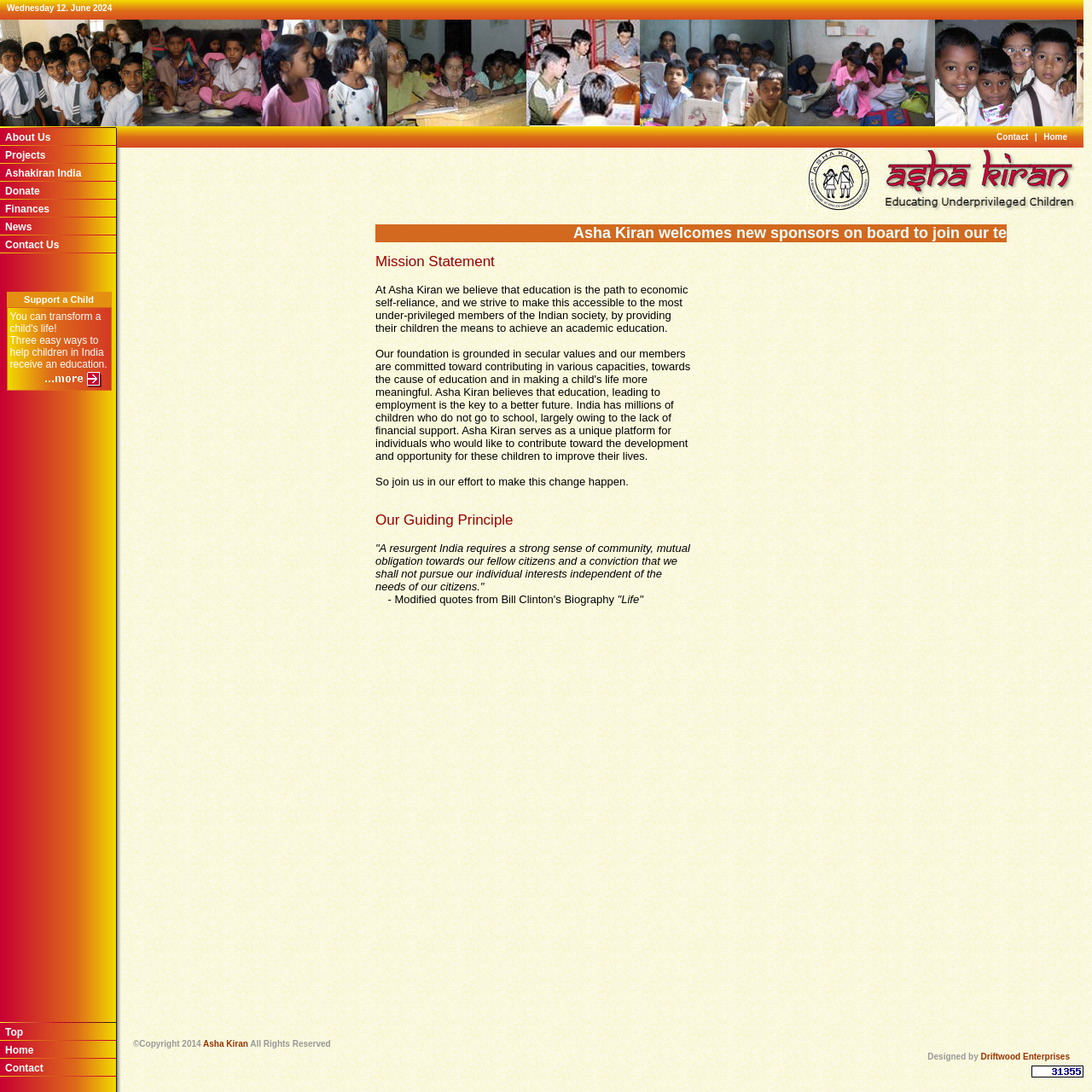Create a detailed summary of the webpage's content and design.

The webpage is titled "Asha Kiran - A Ray of Hope" and has a layout table that spans the entire page. At the top, there is a navigation bar with links to "Contact", "Home", and a date "Wednesday 12. June 2024". Below the navigation bar, there is a table with a logo image on the left and a menu on the right. The menu has links to "About Us", "Projects", "Ashakiran India", "Donate", "Finances", "News", and "Contact Us".

On the left side of the page, there is a vertical menu with the same links as the top navigation bar, along with a "Top" link. Below the menu, there is a table with a grid cell containing a call-to-action to "Support a Child" and a brief description of how to help children in India receive an education. There is also a link to "Click here for more information" with an accompanying image.

The page has several images scattered throughout, including a logo image, a navigation menu icon, and an image accompanying the "Click here for more information" link. The overall layout is organized, with clear headings and concise text.